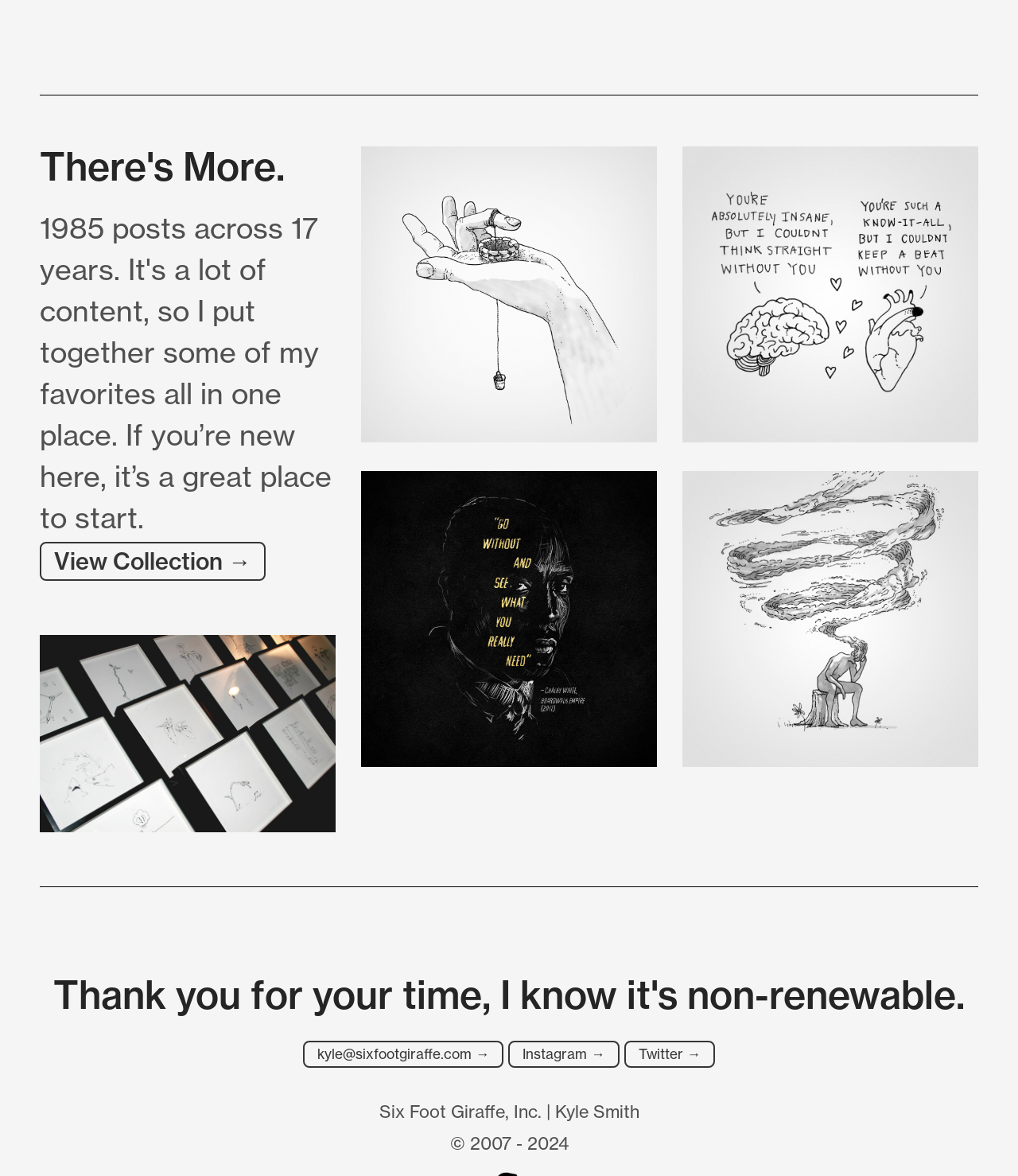Identify the bounding box for the UI element specified in this description: "View Collection →". The coordinates must be four float numbers between 0 and 1, formatted as [left, top, right, bottom].

[0.039, 0.461, 0.261, 0.494]